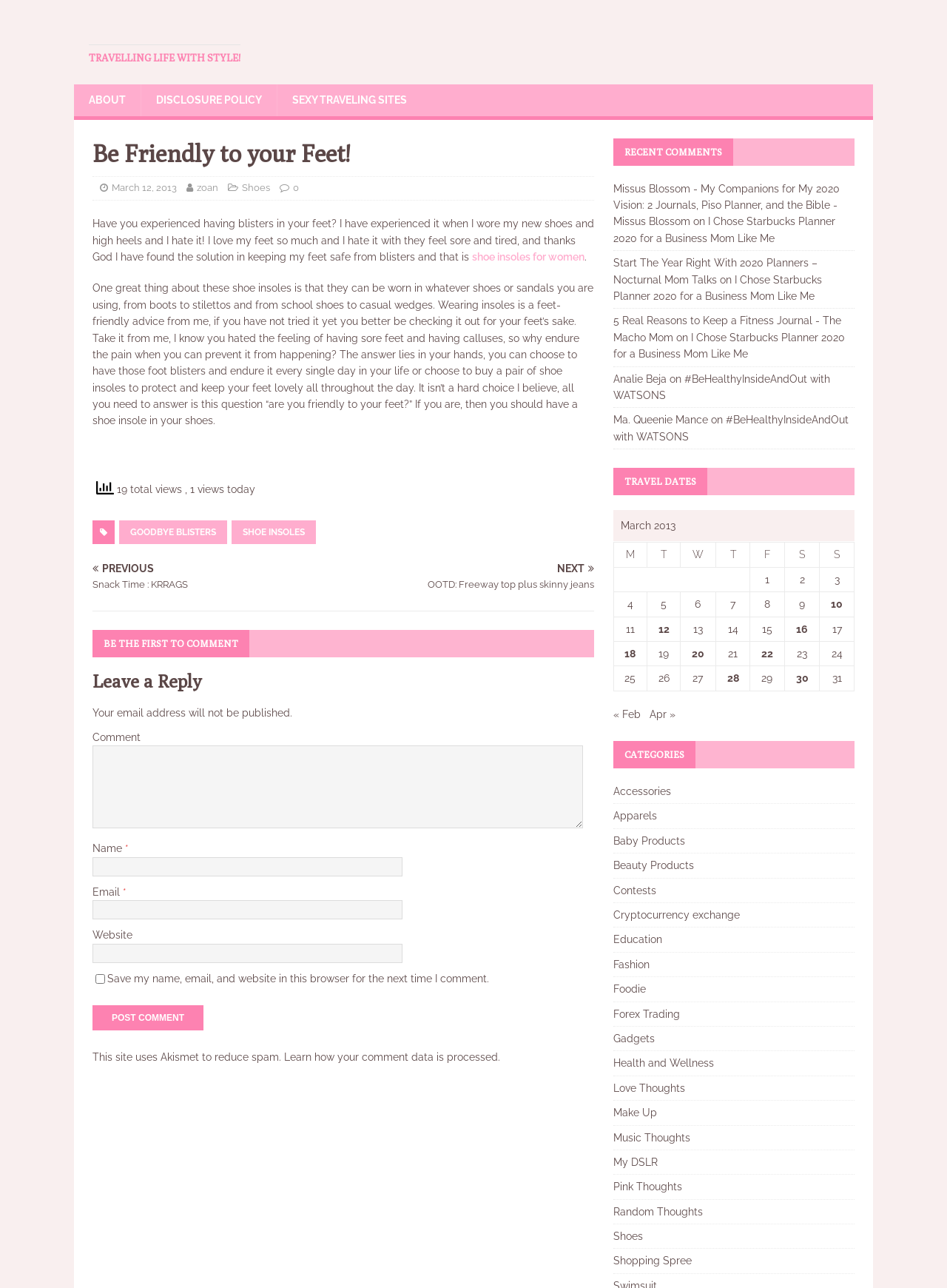Please provide the bounding box coordinates for the element that needs to be clicked to perform the following instruction: "Visit Medi-Grip opener page". The coordinates should be given as four float numbers between 0 and 1, i.e., [left, top, right, bottom].

None